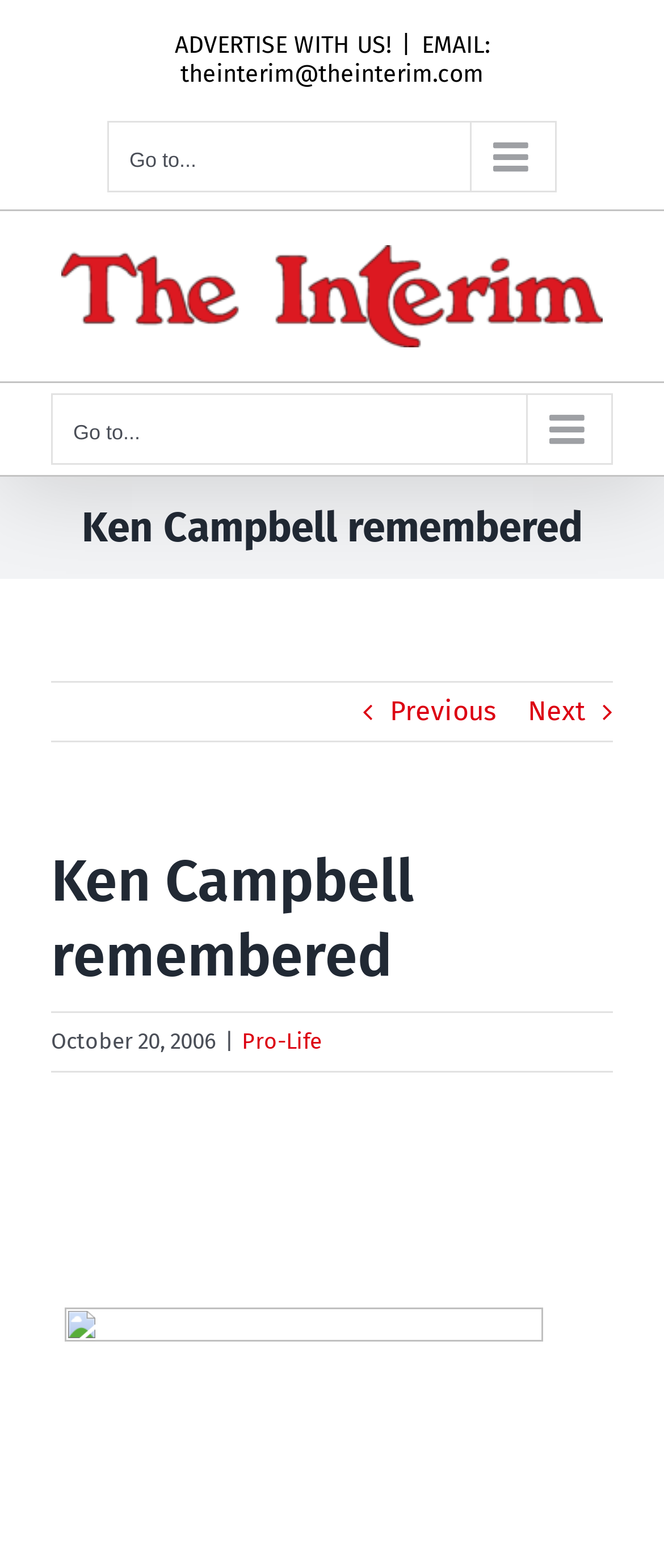Give a complete and precise description of the webpage's appearance.

The webpage is a tribute to Ken Campbell, a prominent figure in Canada's pro-life movement, who passed away in Delta, B.C. on August. 

At the top of the page, there is a section with a few elements, including a static text "ADVERTISE WITH US!" positioned near the top left, followed by a vertical line and a link to email "theinterim@theinterim.com" on the same line. 

To the right of this section, there is a secondary mobile menu with a button labeled "Go to..." and an icon. Below this, there is a link to "The Interim Logo" which is accompanied by an image of the logo. 

Further down, there is a main menu mobile section with another button labeled "Go to..." and an icon. 

The main content of the page starts with a page title bar, which contains a heading "Ken Campbell remembered" positioned near the top center of the page. 

Below the page title bar, there are two links, "Previous" and "Next", positioned side by side near the top center of the page. 

The main article starts with a heading "Ken Campbell remembered" again, followed by a static text "October 20, 2006" and a vertical line, and then a link to "Pro-Life" on the same line.